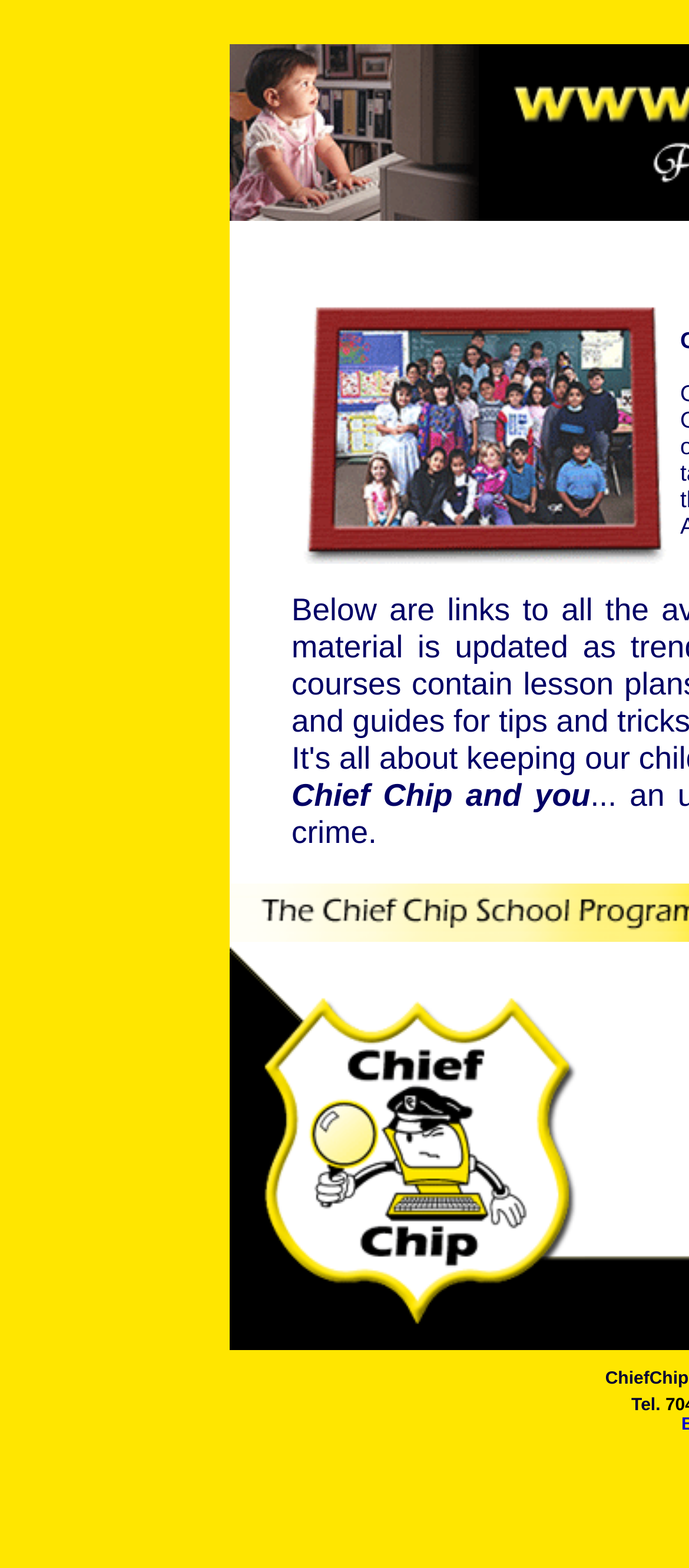What is the purpose of the link on the webpage?
Examine the image and give a concise answer in one word or a short phrase.

To navigate to Chief Chip Home Page